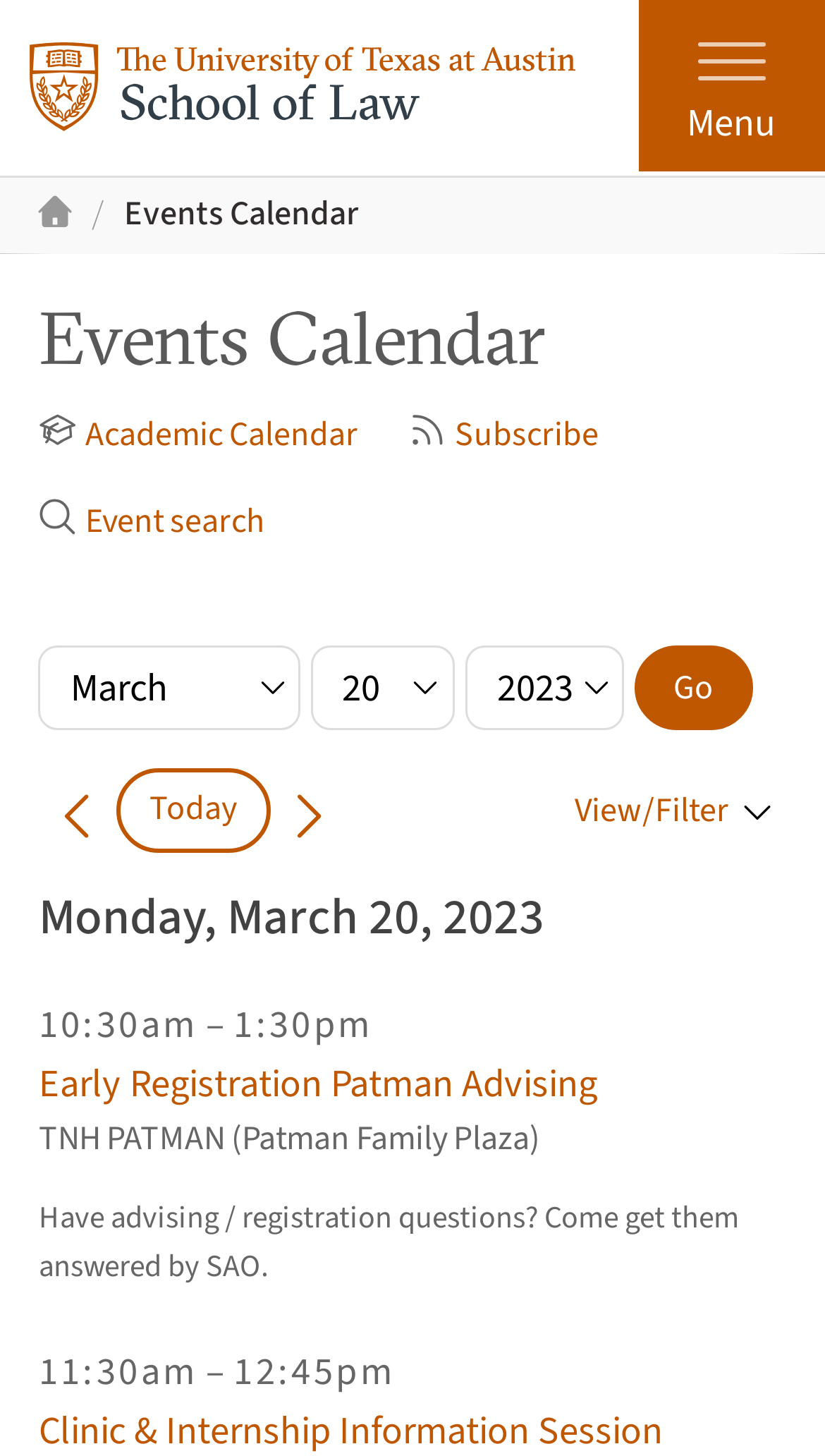Locate and provide the bounding box coordinates for the HTML element that matches this description: "Early Registration Patman Advising".

[0.047, 0.726, 0.724, 0.763]